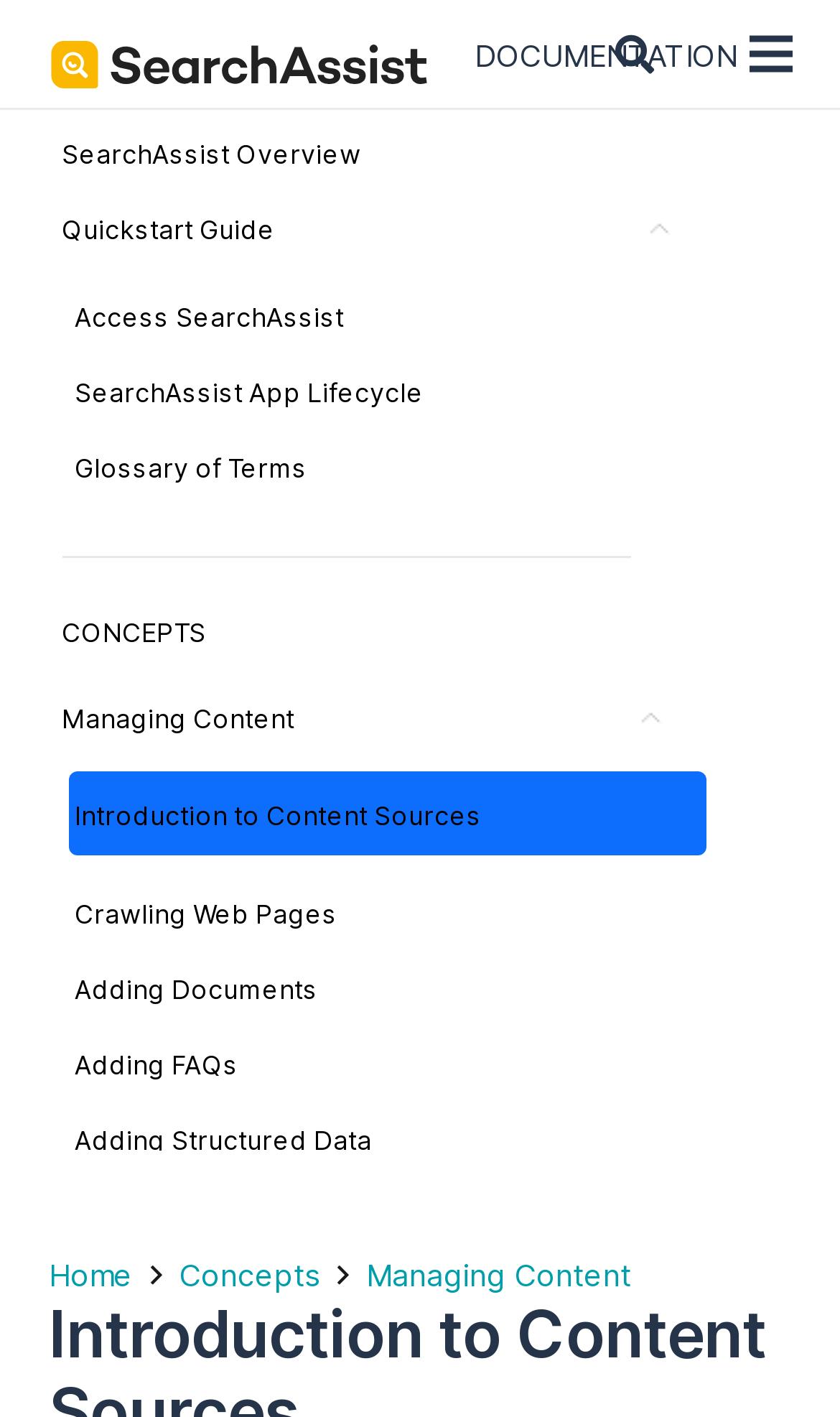Show the bounding box coordinates of the region that should be clicked to follow the instruction: "Share on Facebook."

None